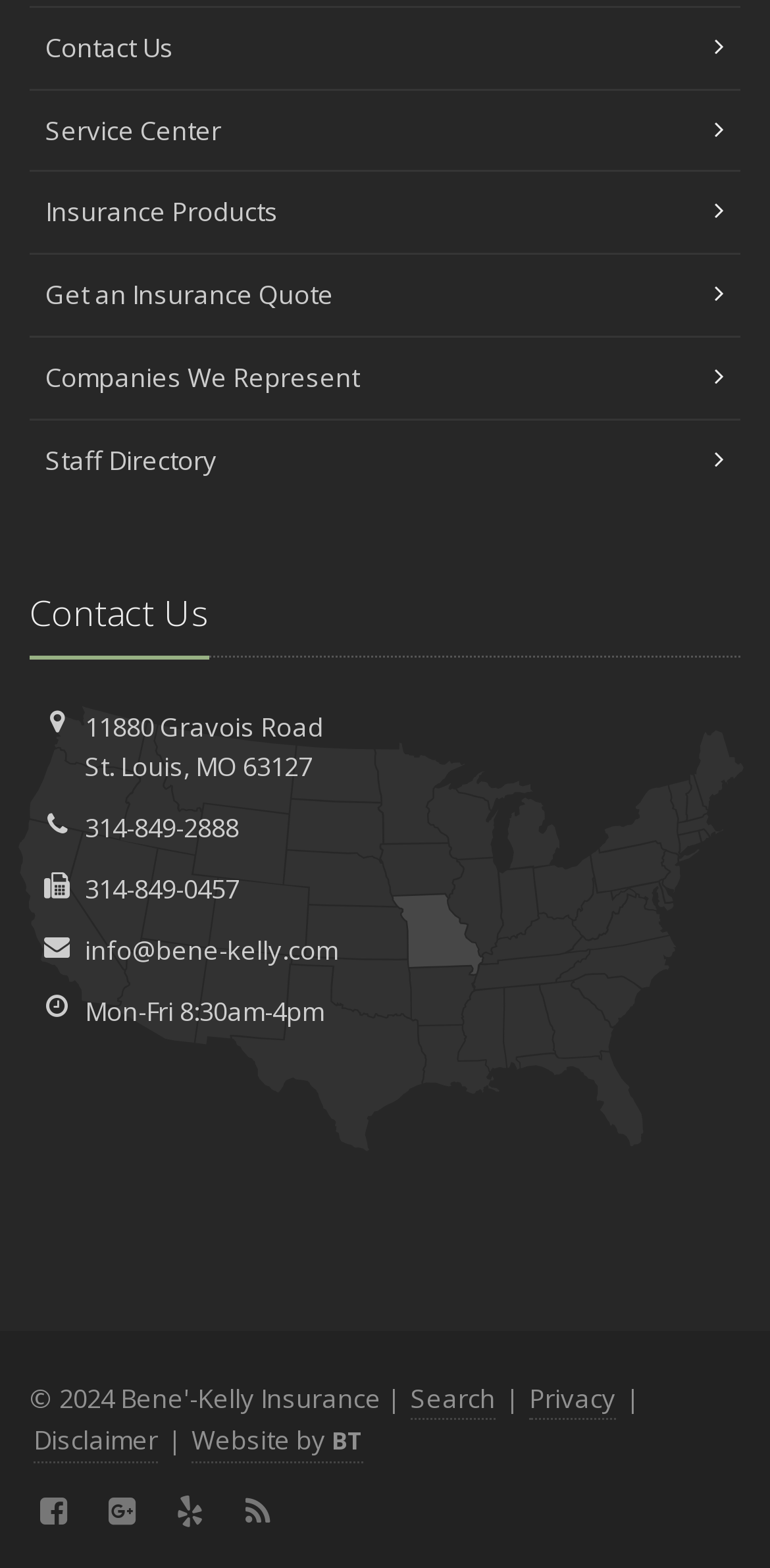Determine the bounding box for the UI element as described: "Insurance Products". The coordinates should be represented as four float numbers between 0 and 1, formatted as [left, top, right, bottom].

[0.038, 0.109, 0.962, 0.161]